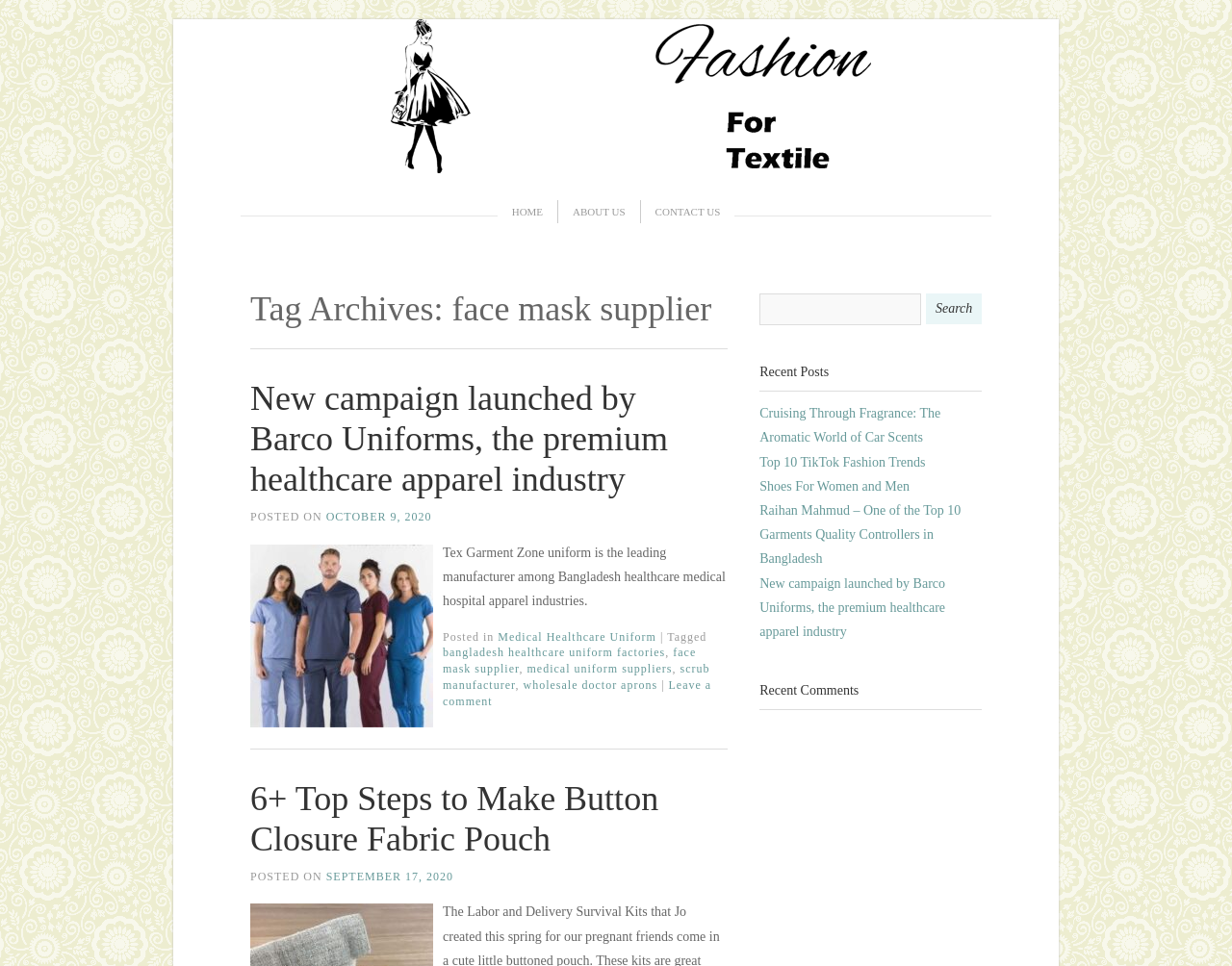Identify the bounding box coordinates of the section to be clicked to complete the task described by the following instruction: "Read more about resources". The coordinates should be four float numbers between 0 and 1, formatted as [left, top, right, bottom].

None